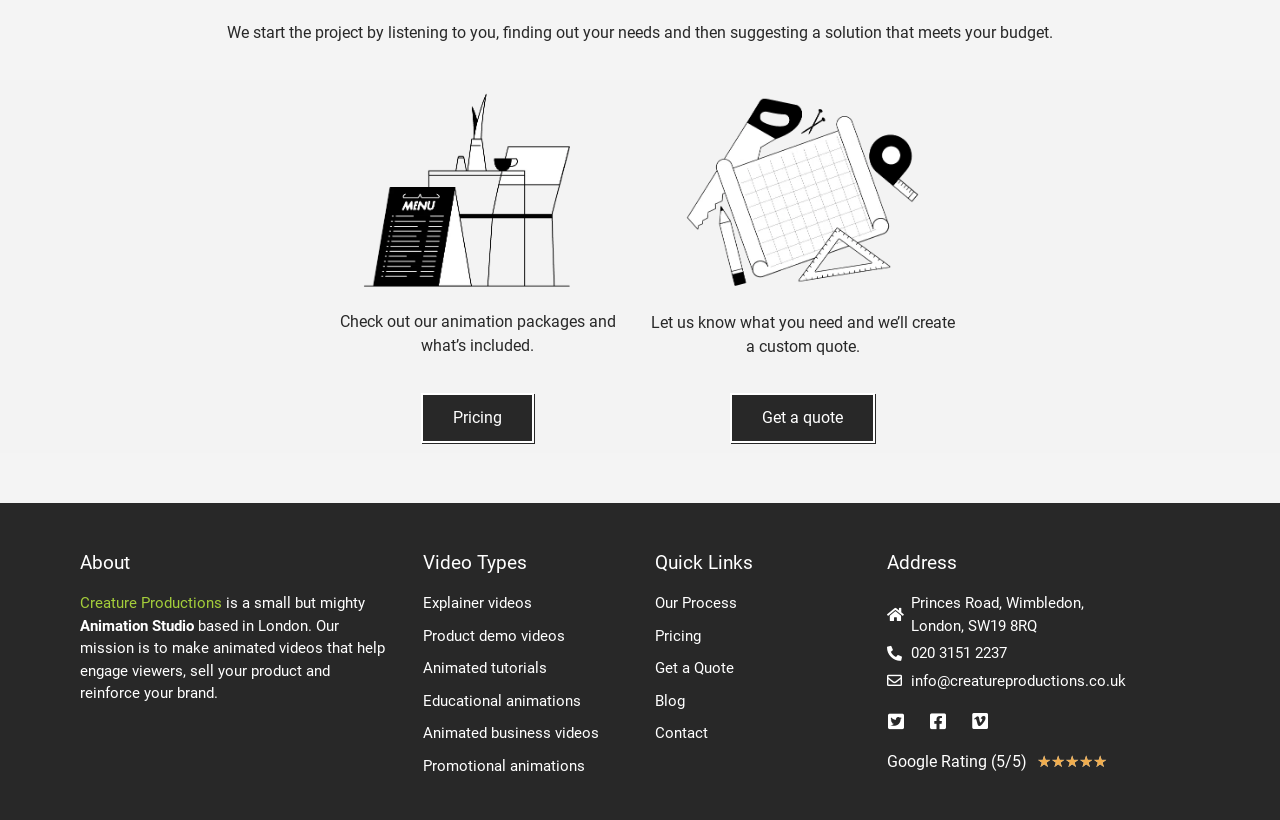Using the description "Animated business videos", locate and provide the bounding box of the UI element.

[0.33, 0.881, 0.488, 0.908]